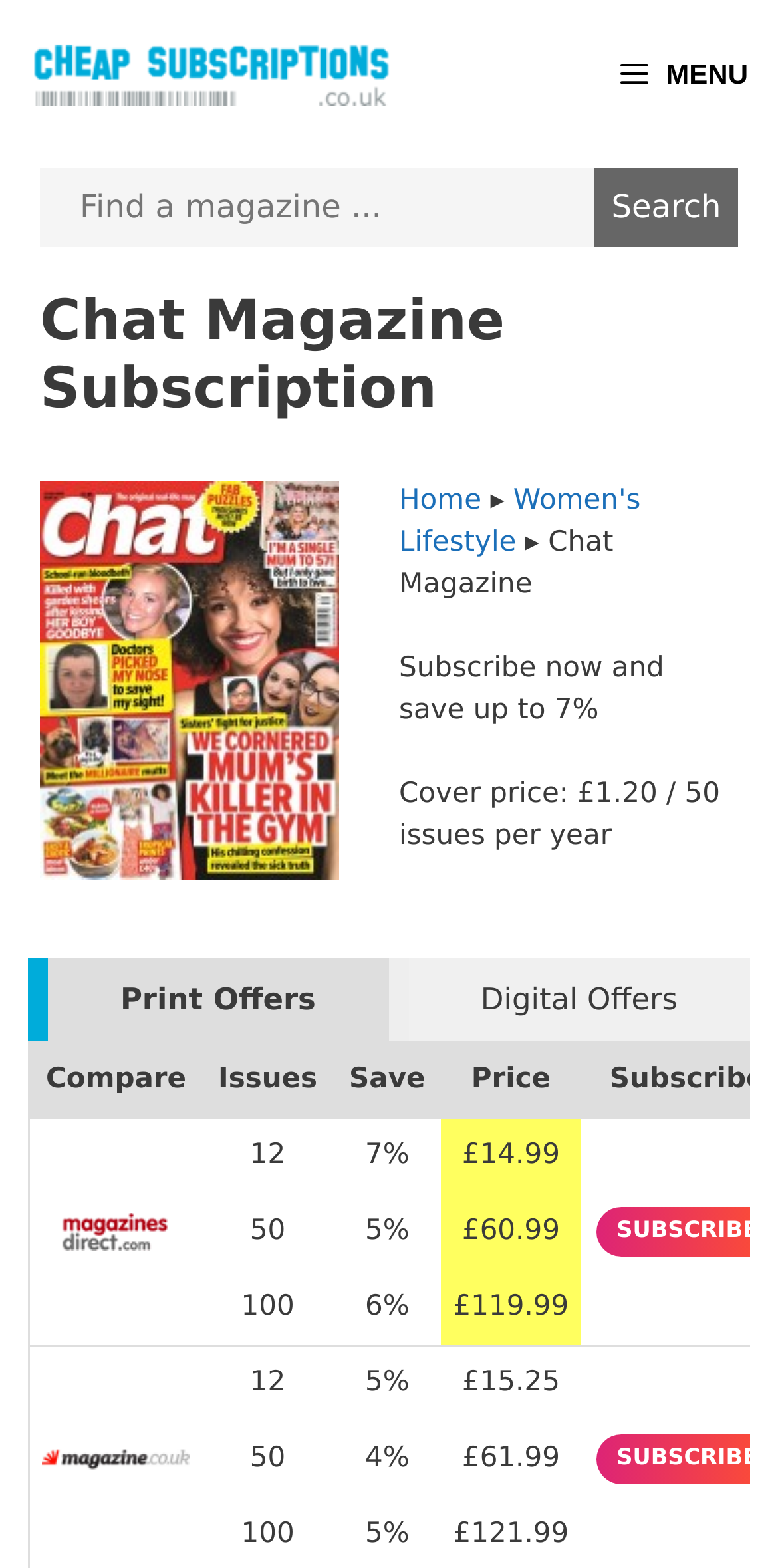Please indicate the bounding box coordinates of the element's region to be clicked to achieve the instruction: "Subscribe through Magazine.co.uk". Provide the coordinates as four float numbers between 0 and 1, i.e., [left, top, right, bottom].

[0.767, 0.915, 1.0, 0.947]